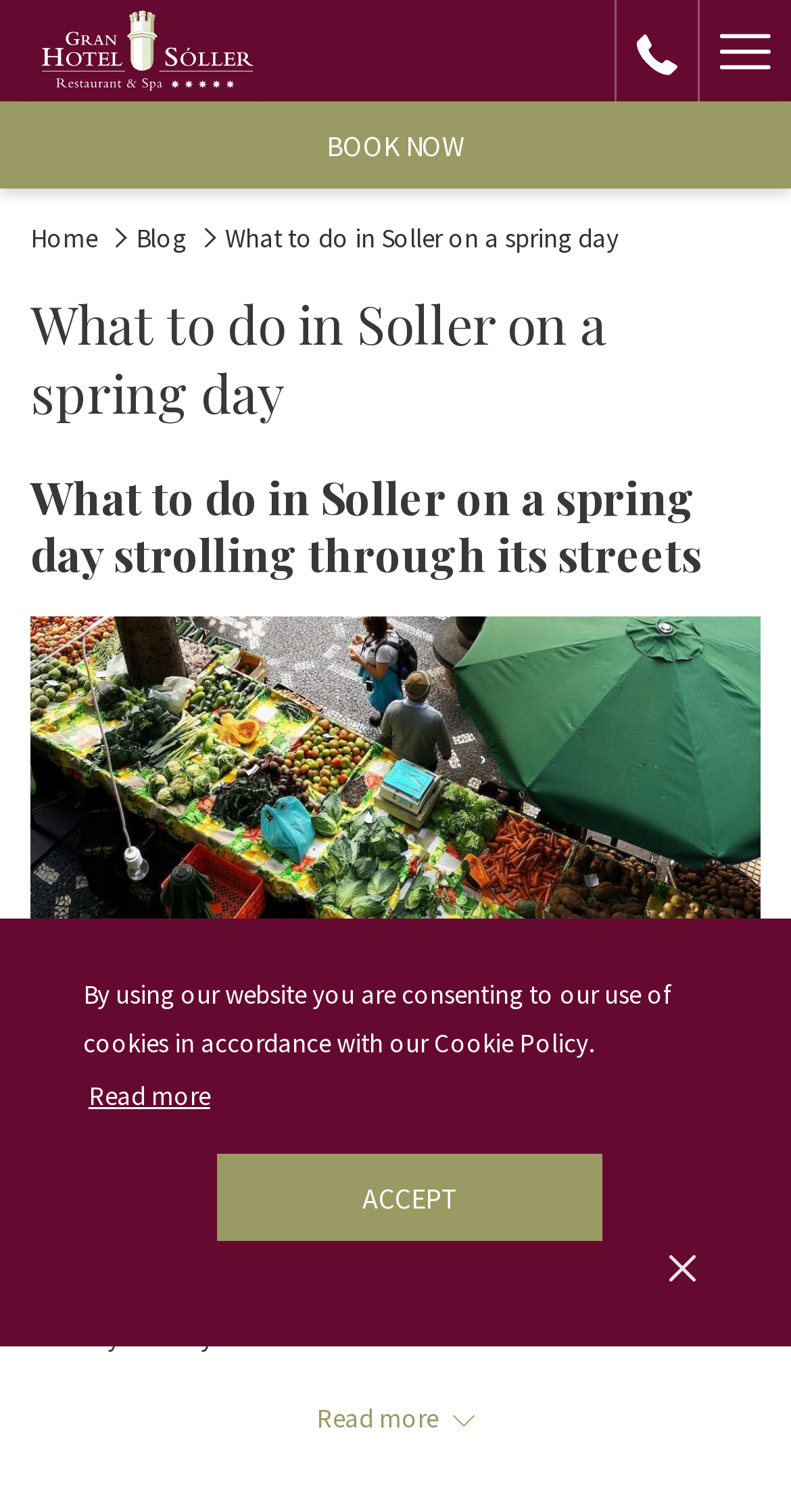Extract the primary headline from the webpage and present its text.

What to do in Soller on a spring day